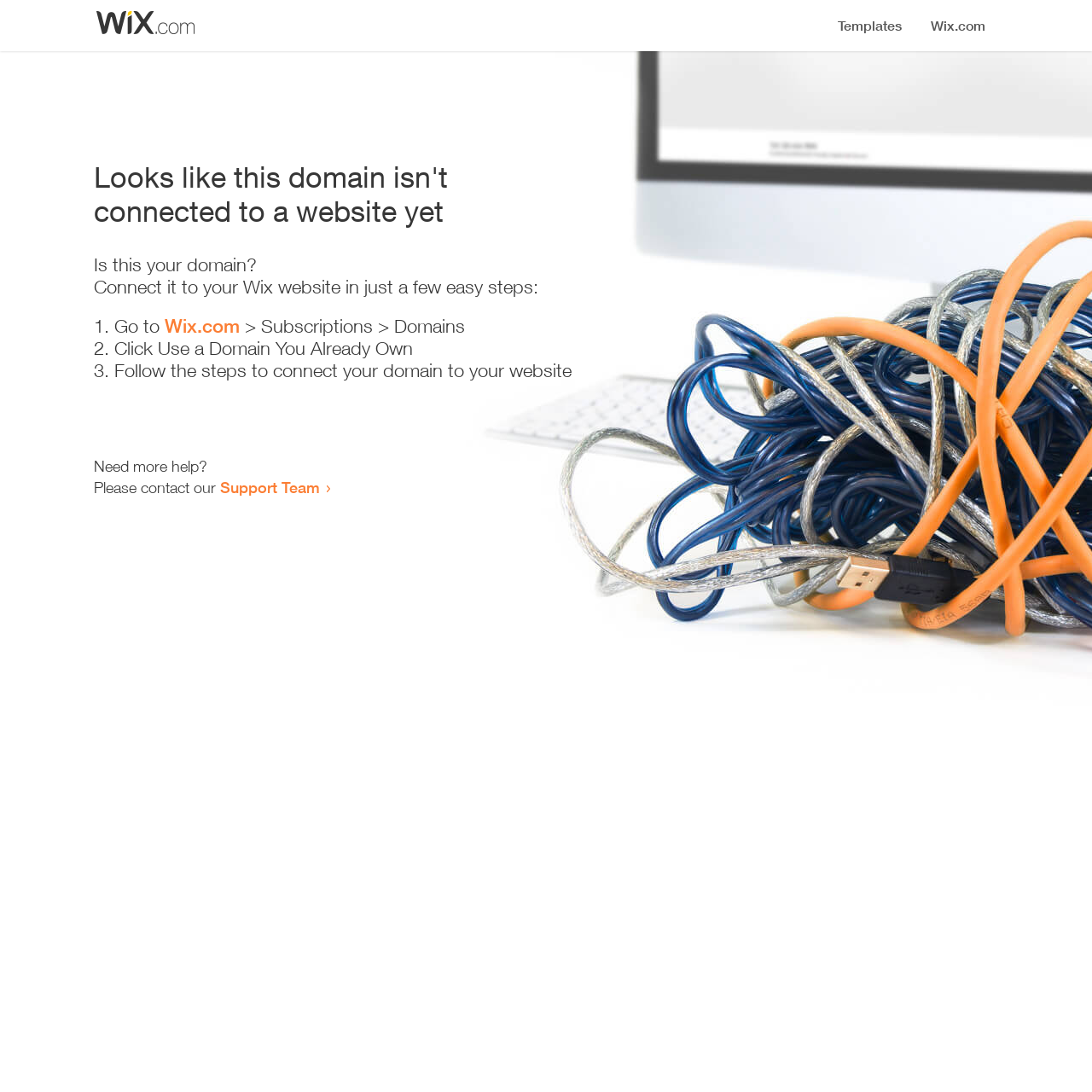Please determine the main heading text of this webpage.

Looks like this domain isn't
connected to a website yet